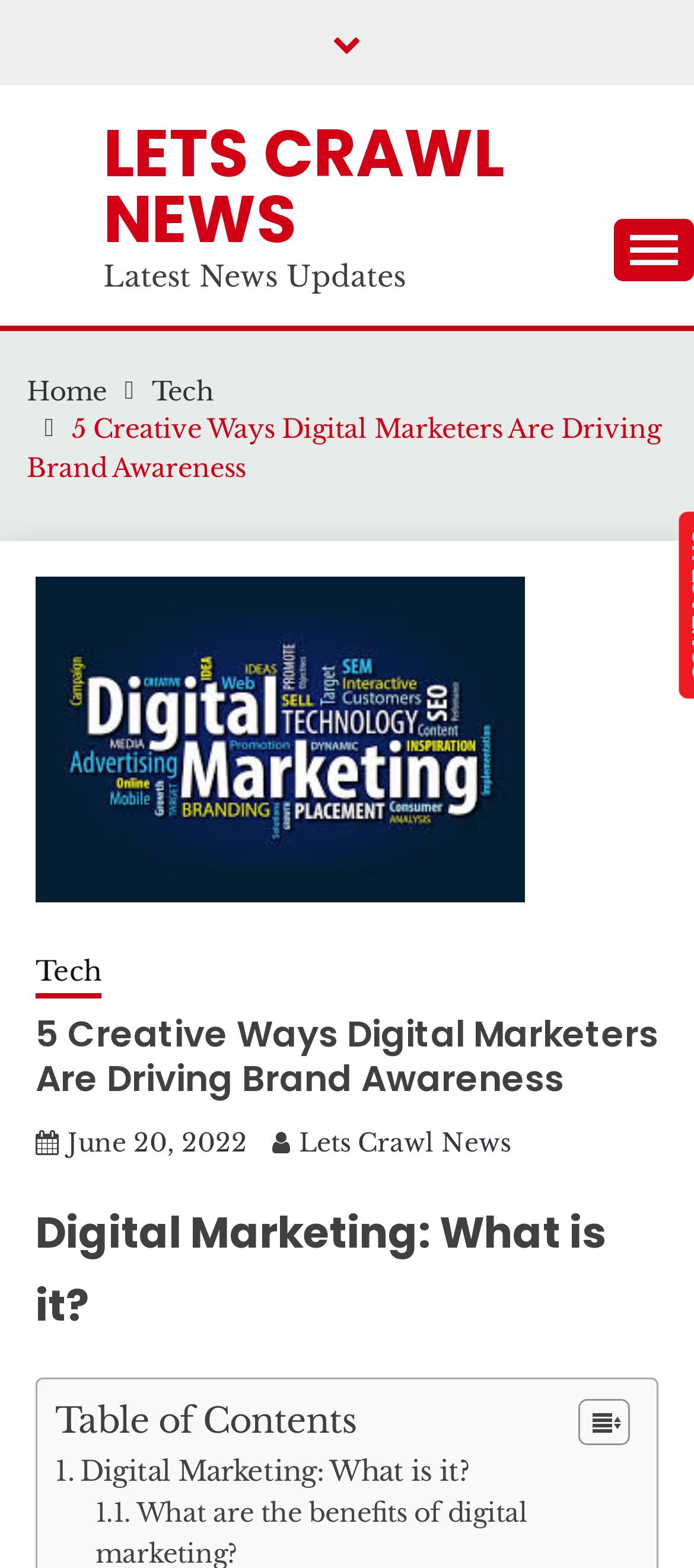What is the date of the current article?
Using the details from the image, give an elaborate explanation to answer the question.

I found the date of the current article by looking at the link 'June 20, 2022' which is located below the article title.